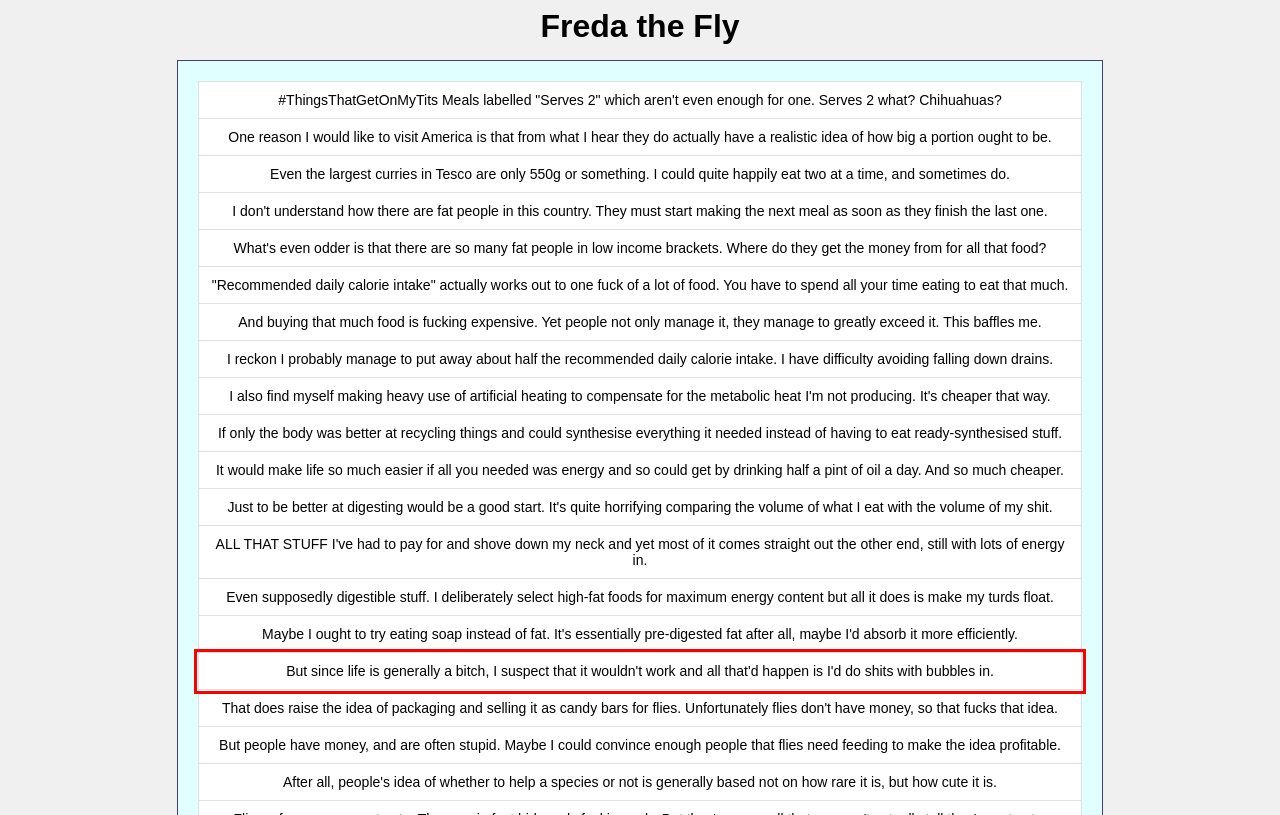With the given screenshot of a webpage, locate the red rectangle bounding box and extract the text content using OCR.

But since life is generally a bitch, I suspect that it wouldn't work and all that'd happen is I'd do shits with bubbles in.